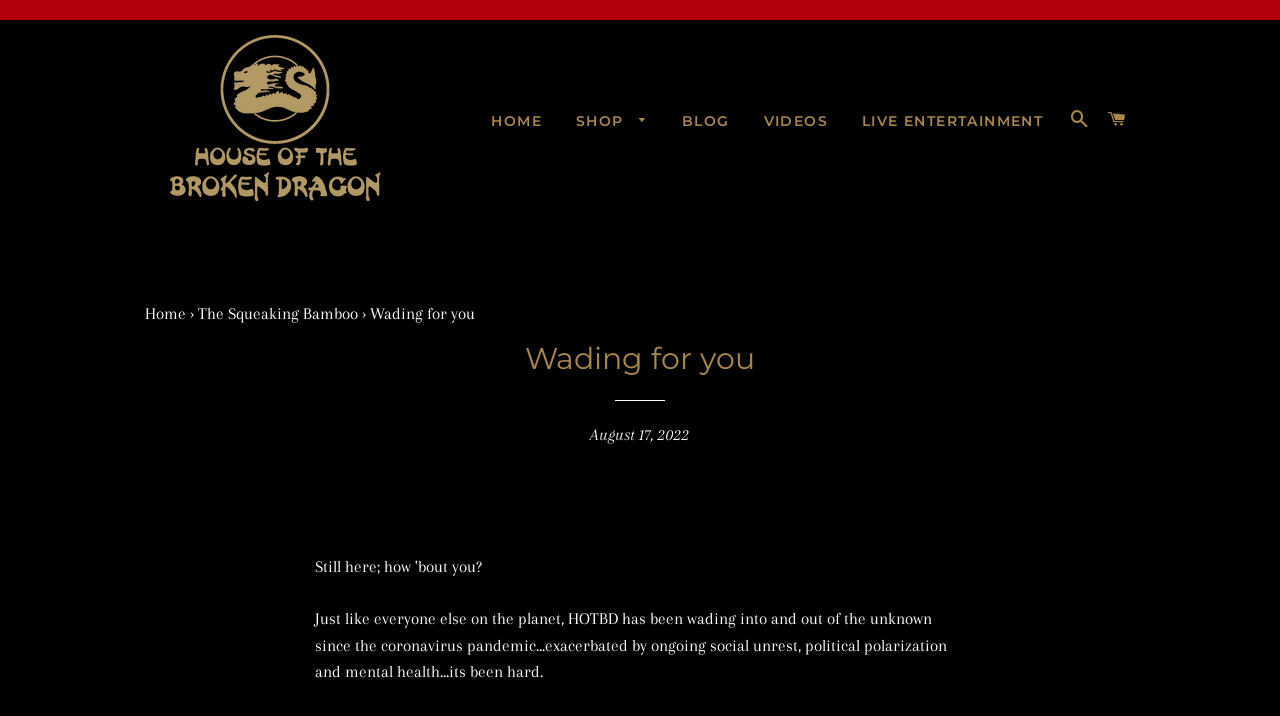Please determine the bounding box coordinates of the element's region to click in order to carry out the following instruction: "read blog". The coordinates should be four float numbers between 0 and 1, i.e., [left, top, right, bottom].

[0.521, 0.135, 0.582, 0.207]